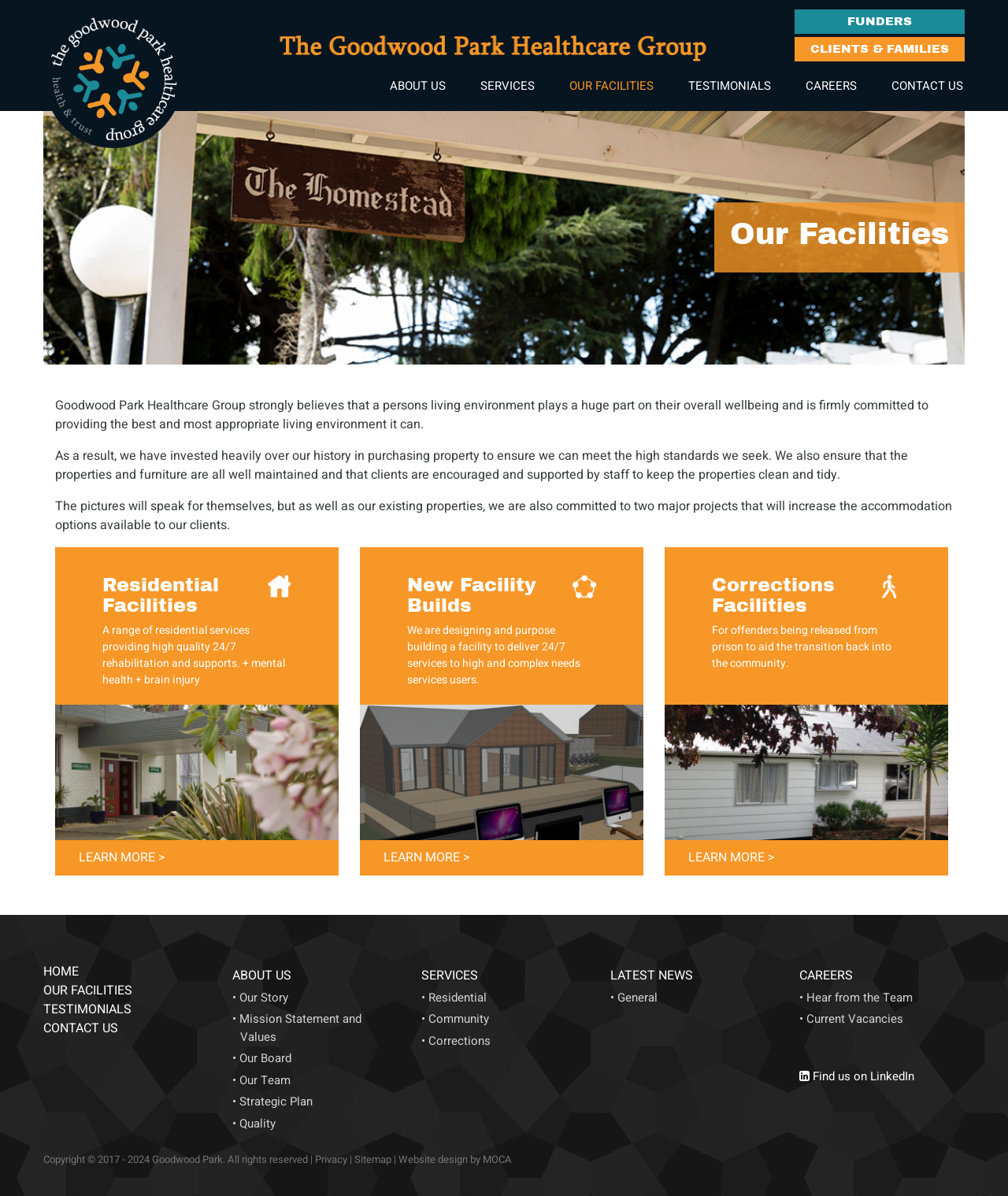Provide a one-word or short-phrase response to the question:
What type of services does Goodwood Park Healthcare Group provide?

Residential, Community, Corrections